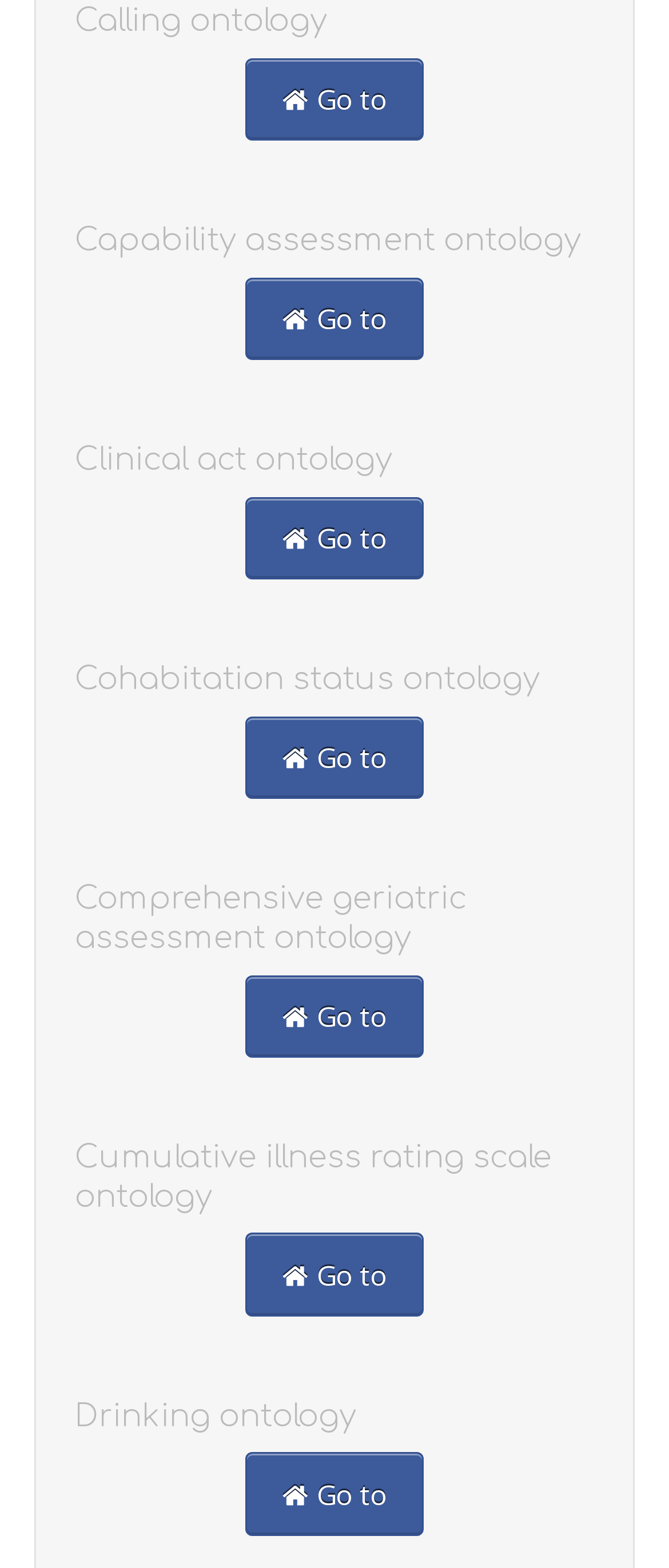Please answer the following query using a single word or phrase: 
Are all ontology headings at the same vertical position?

No